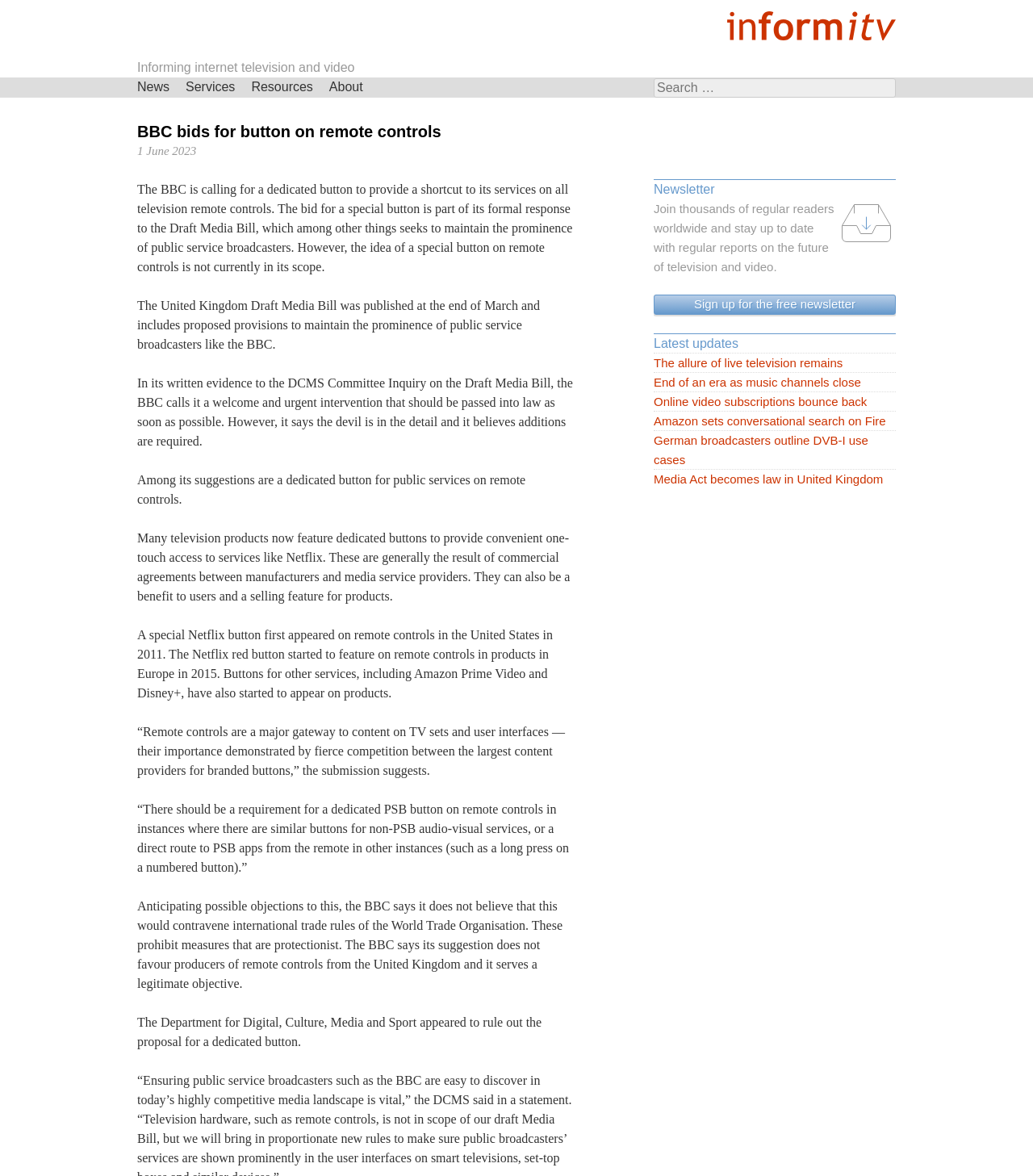Pinpoint the bounding box coordinates of the clickable area necessary to execute the following instruction: "Read the latest update on The allure of live television remains". The coordinates should be given as four float numbers between 0 and 1, namely [left, top, right, bottom].

[0.633, 0.3, 0.867, 0.317]